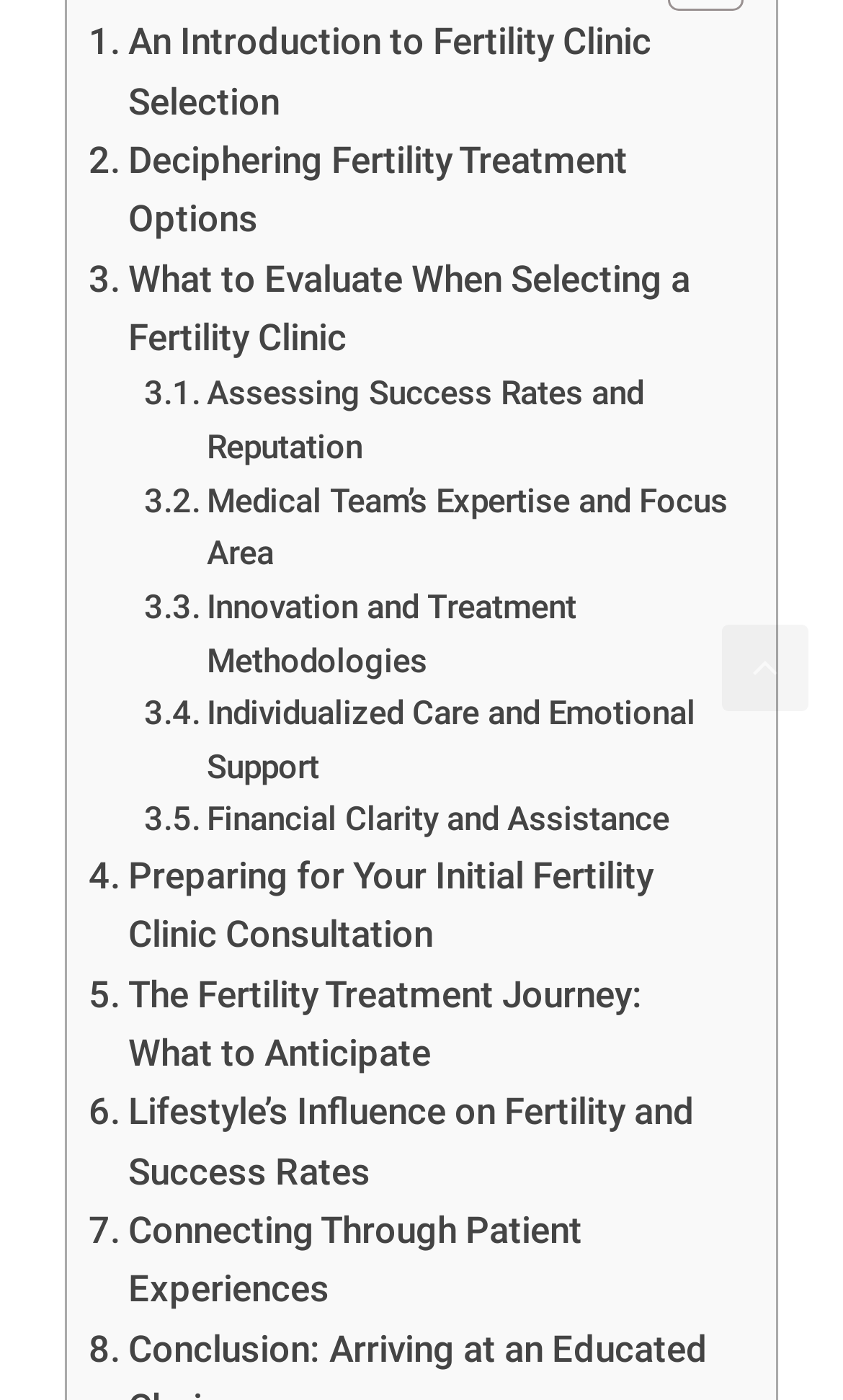Determine the bounding box coordinates of the section I need to click to execute the following instruction: "Explore what to evaluate when selecting a fertility clinic". Provide the coordinates as four float numbers between 0 and 1, i.e., [left, top, right, bottom].

[0.105, 0.179, 0.869, 0.263]